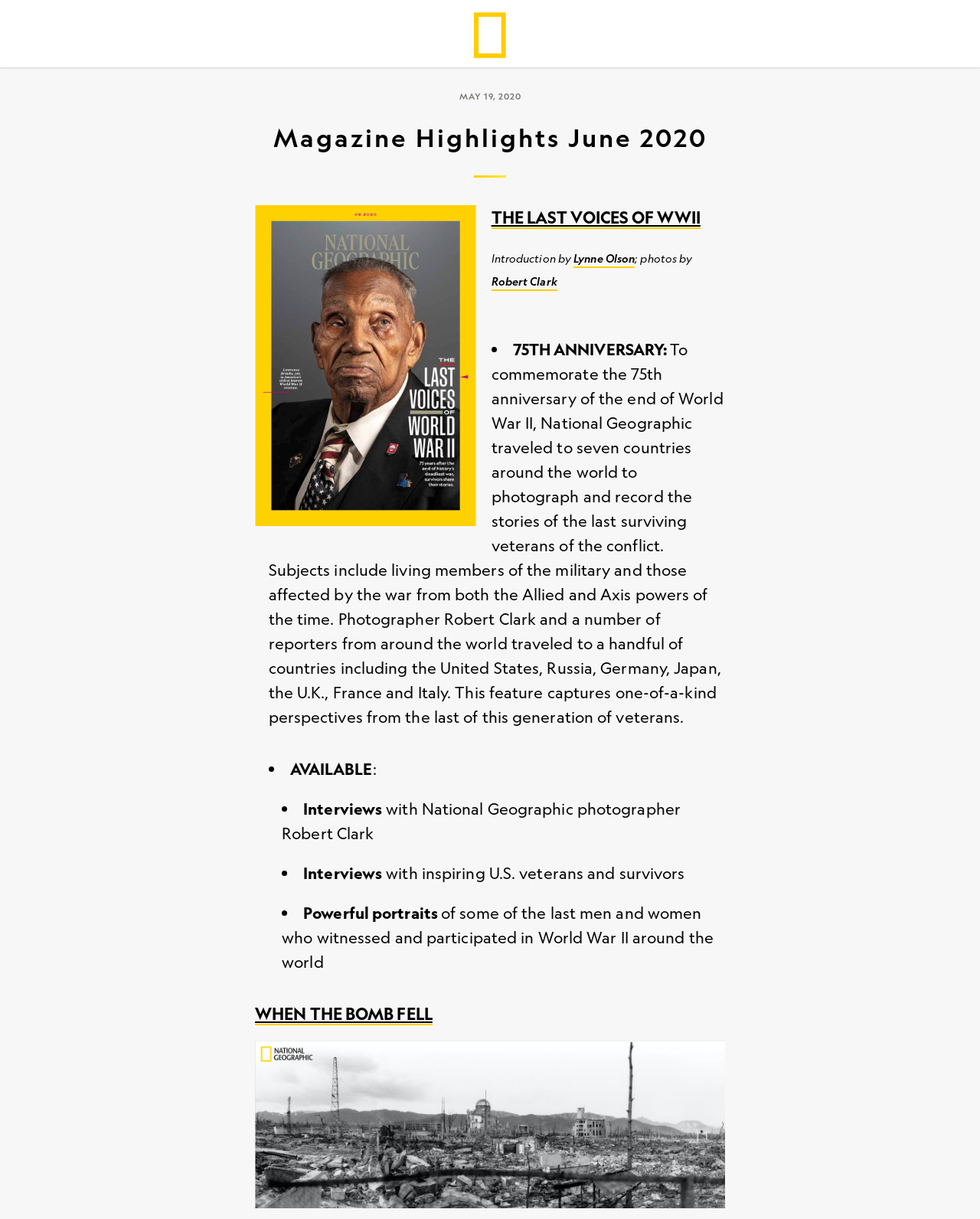Given the webpage screenshot and the description, determine the bounding box coordinates (top-left x, top-left y, bottom-right x, bottom-right y) that define the location of the UI element matching this description: Lynne Olson

[0.585, 0.202, 0.648, 0.22]